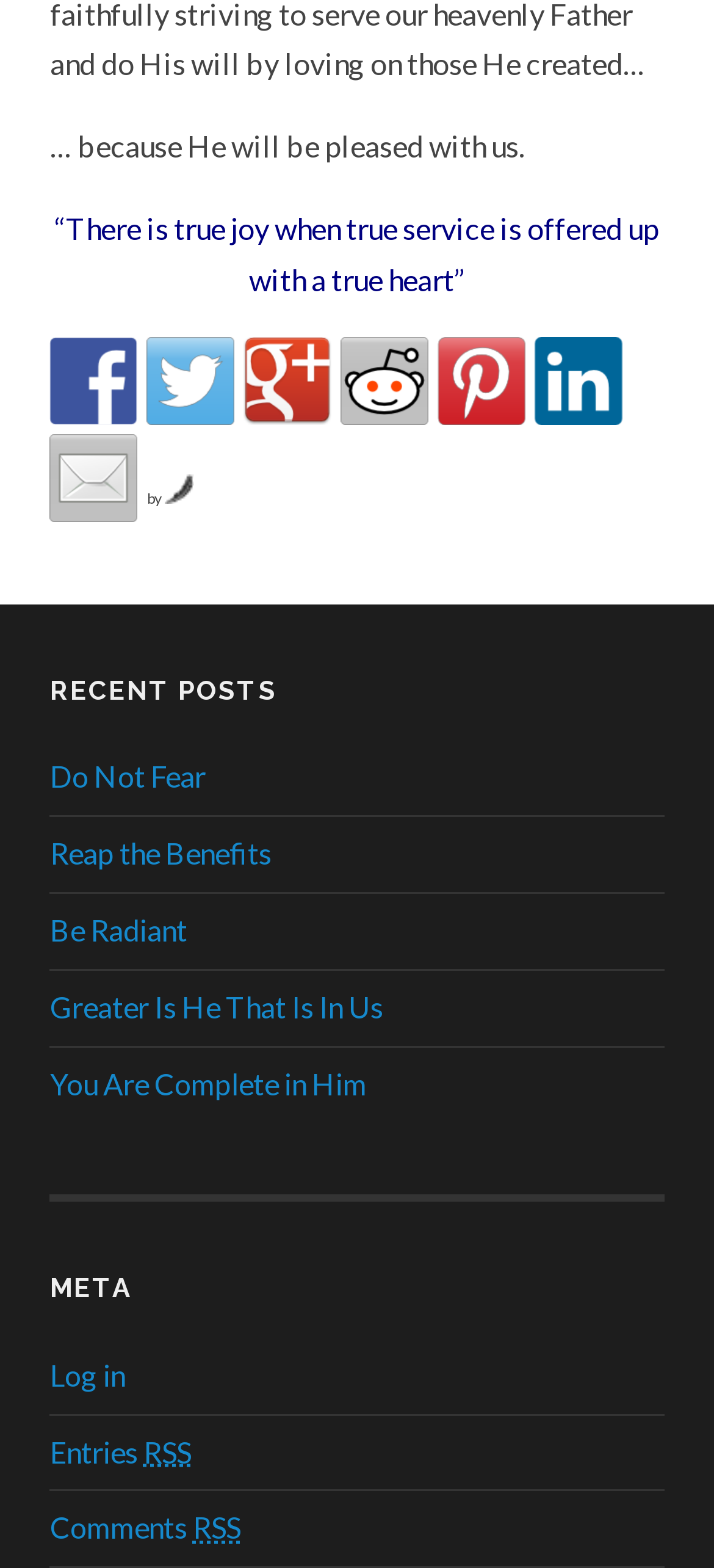Bounding box coordinates are specified in the format (top-left x, top-left y, bottom-right x, bottom-right y). All values are floating point numbers bounded between 0 and 1. Please provide the bounding box coordinate of the region this sentence describes: by

[0.206, 0.312, 0.273, 0.324]